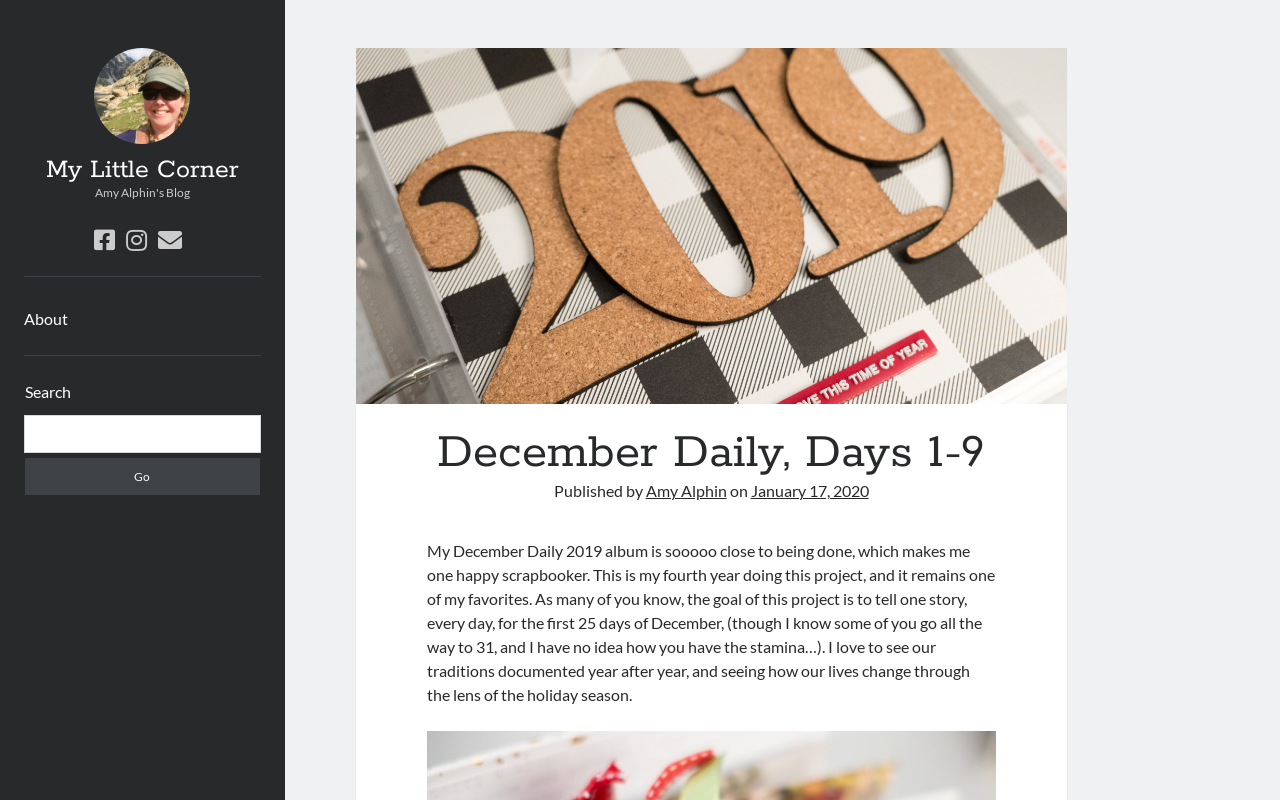What is the project mentioned in the article?
Please respond to the question with a detailed and thorough explanation.

The project mentioned in the article is 'December Daily', which is a scrapbooking project that aims to tell one story every day for the first 25 days of December.